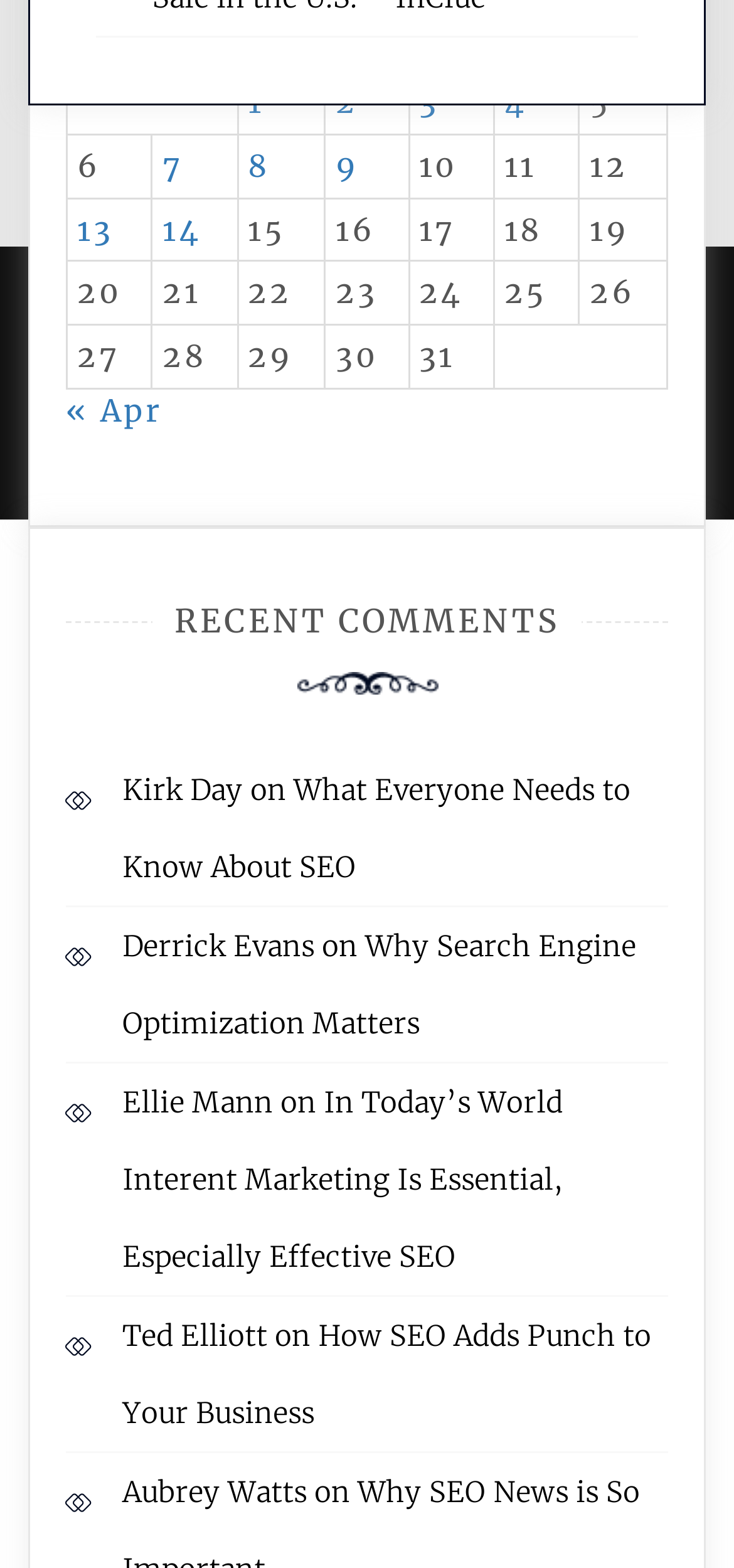Can you find the bounding box coordinates for the element that needs to be clicked to execute this instruction: "Click on 'Posts published on May 1, 2024'"? The coordinates should be given as four float numbers between 0 and 1, i.e., [left, top, right, bottom].

[0.338, 0.053, 0.36, 0.077]